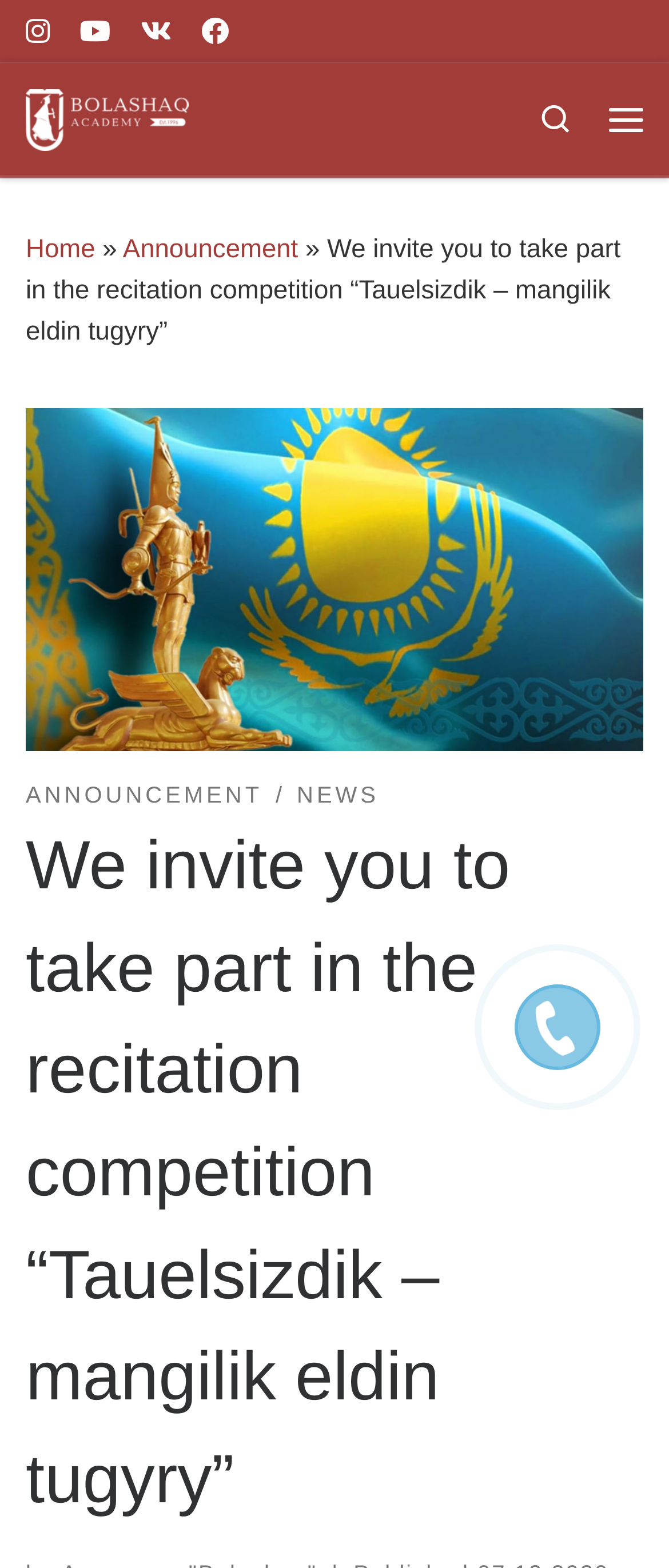Please specify the bounding box coordinates of the clickable section necessary to execute the following command: "Follow the academy on Instagram".

[0.038, 0.009, 0.074, 0.036]